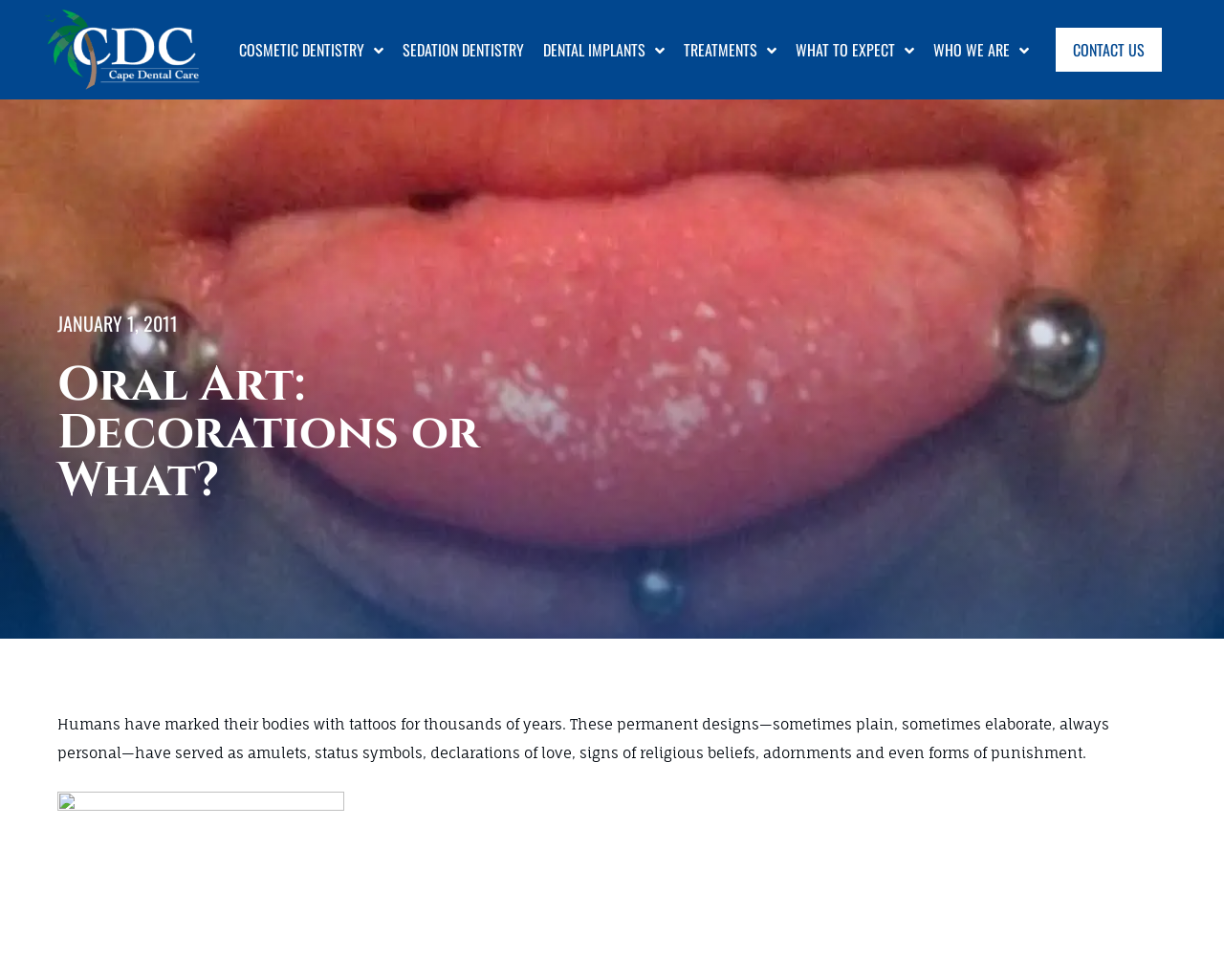Can you identify the bounding box coordinates of the clickable region needed to carry out this instruction: 'Click Cape Dental Care'? The coordinates should be four float numbers within the range of 0 to 1, stated as [left, top, right, bottom].

[0.031, 0.041, 0.168, 0.057]